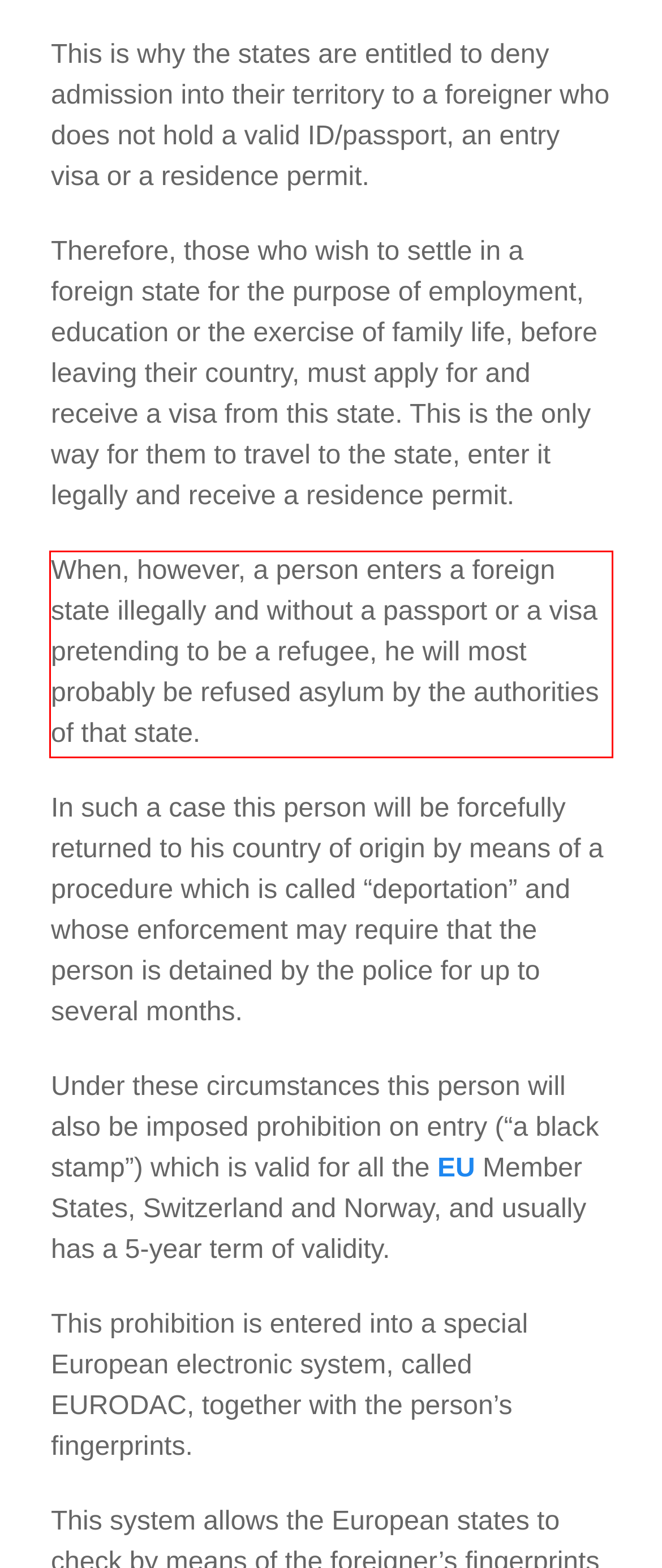Perform OCR on the text inside the red-bordered box in the provided screenshot and output the content.

When, however, a person enters a foreign state illegally and without a passport or a visa pretending to be a refugee, he will most probably be refused asylum by the authorities of that state.